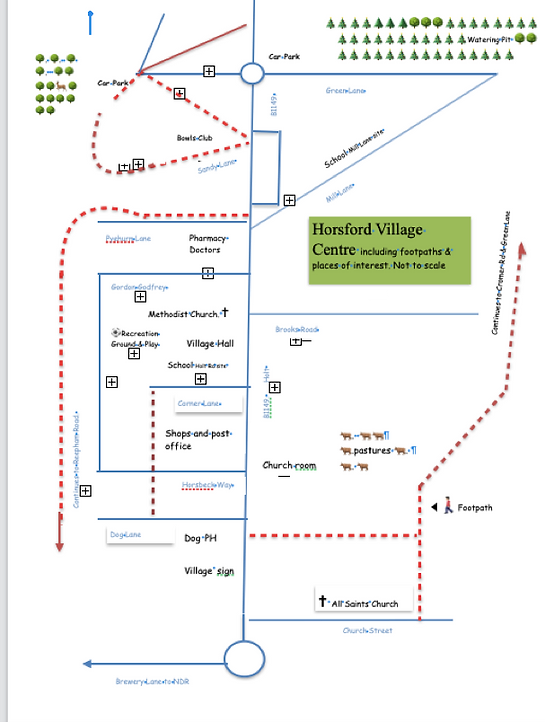Provide a thorough description of the contents of the image.

The image titled "Map of Horsford" provides a detailed overview of Horsford Village Centre, highlighting footpaths and significant places of interest. This illustrative map features key locations such as the car park, pharmacy, Methodist Church, Village Hall, and various pathways connecting them. Additionally, it indicates the presence of recreational areas like the Bowling Club and a children's play area, represented by distinct icons. The layout is not to scale, and prominent features like the "All Saints' Church" and nearby pastures are marked for easy identification, enhancing the map's utility for residents and visitors exploring the village.